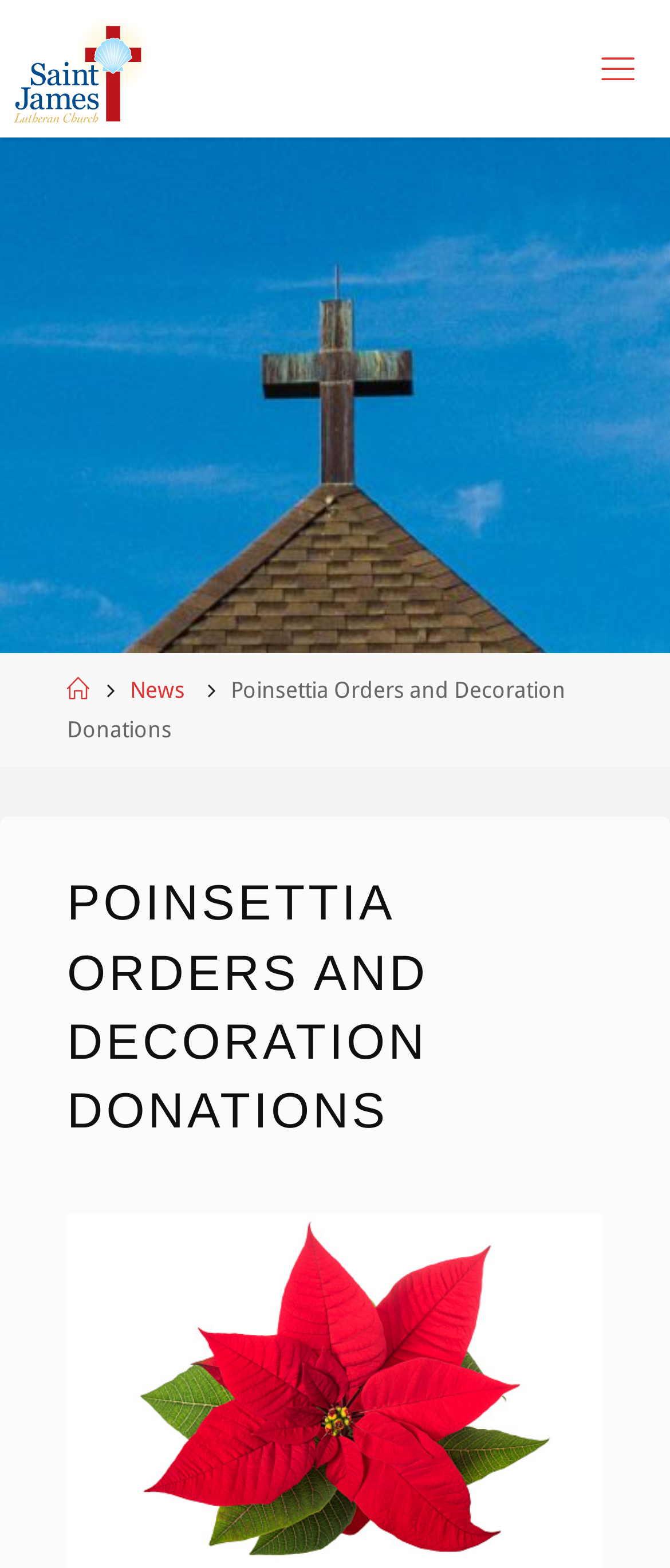What is the name of the church?
Refer to the image and provide a detailed answer to the question.

I found the answer by looking at the link and image elements at the top of the webpage, which both have the text 'St. James Lutheran Church'.